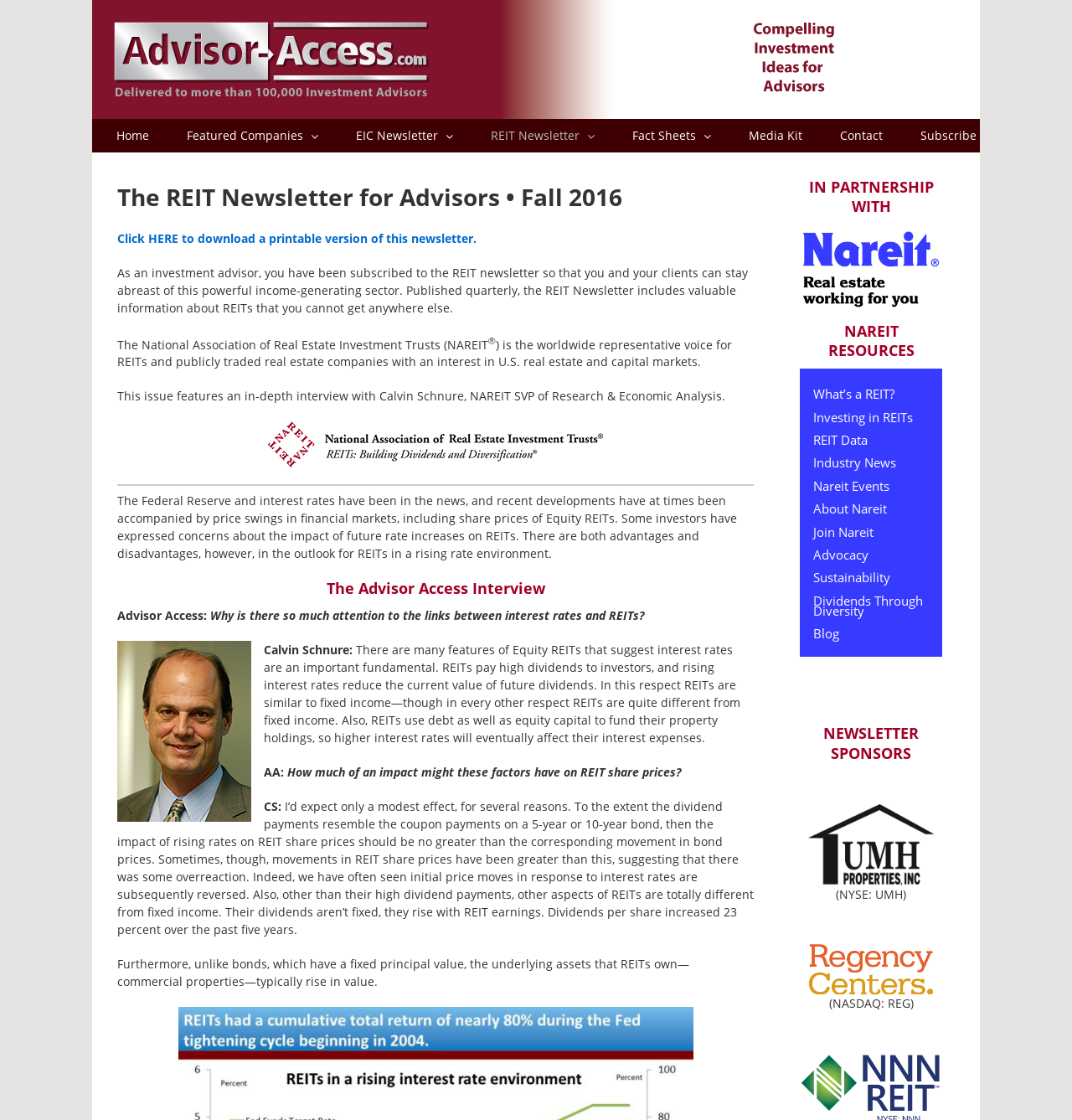Pinpoint the bounding box coordinates for the area that should be clicked to perform the following instruction: "Go to Top".

[0.904, 0.931, 0.941, 0.957]